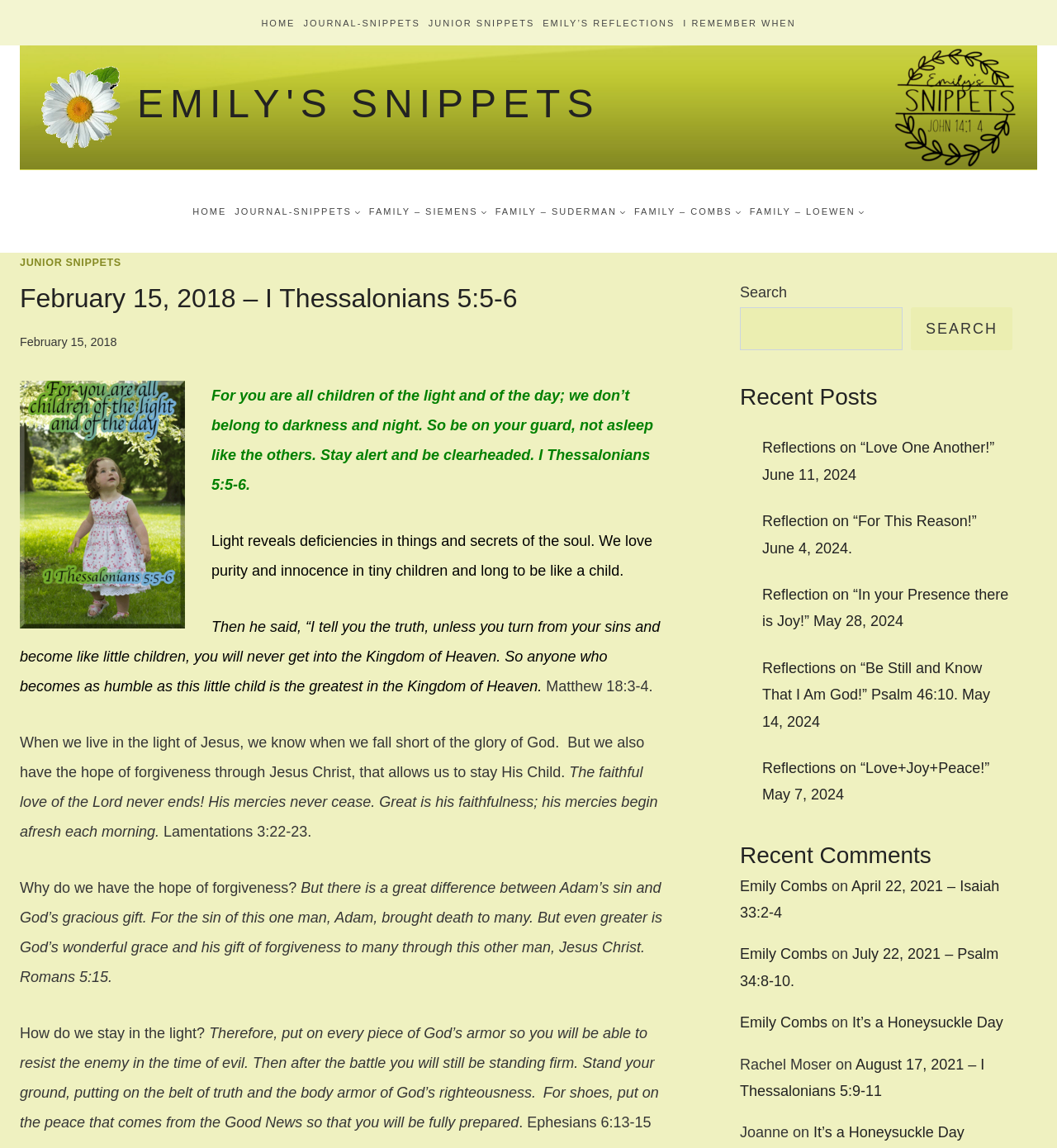Pinpoint the bounding box coordinates of the clickable element needed to complete the instruction: "View the 'Recent Comments'". The coordinates should be provided as four float numbers between 0 and 1: [left, top, right, bottom].

[0.7, 0.73, 0.958, 0.76]